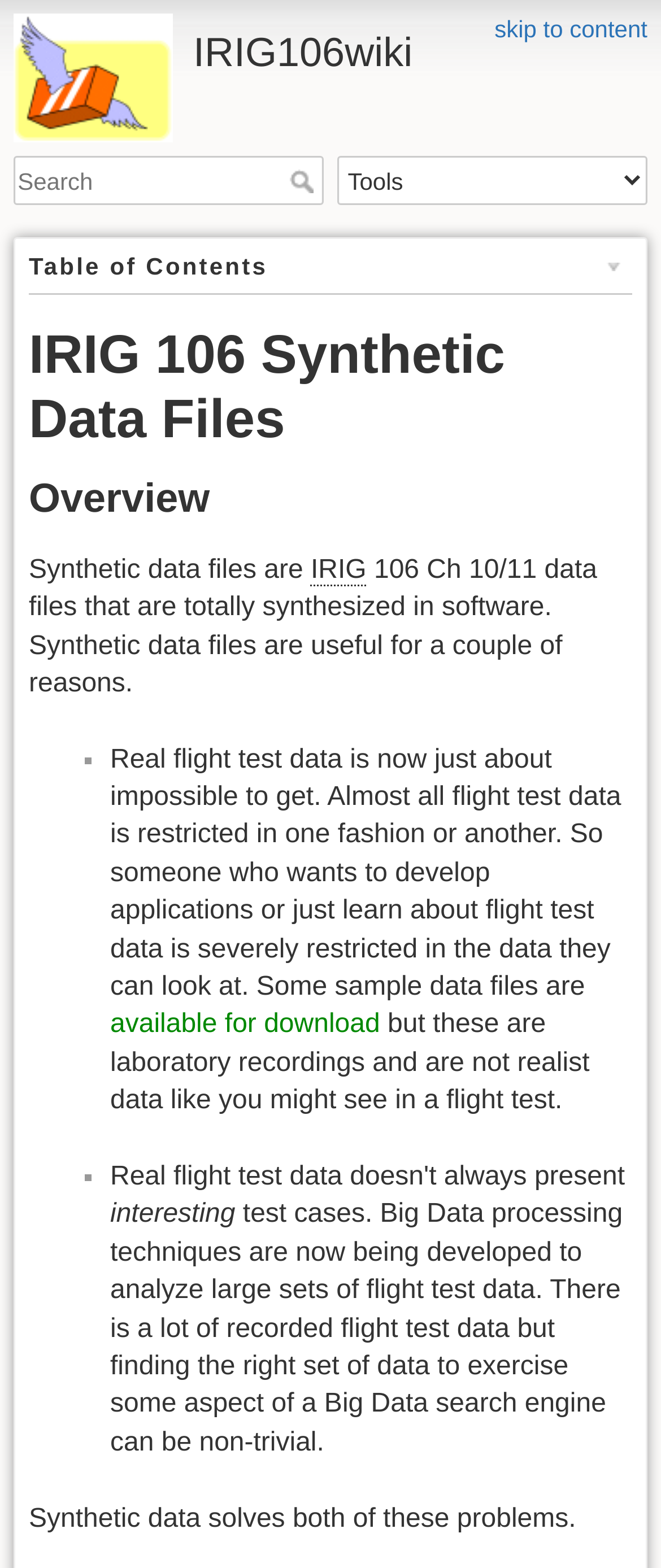Given the element description: "available for download", predict the bounding box coordinates of this UI element. The coordinates must be four float numbers between 0 and 1, given as [left, top, right, bottom].

[0.167, 0.645, 0.575, 0.663]